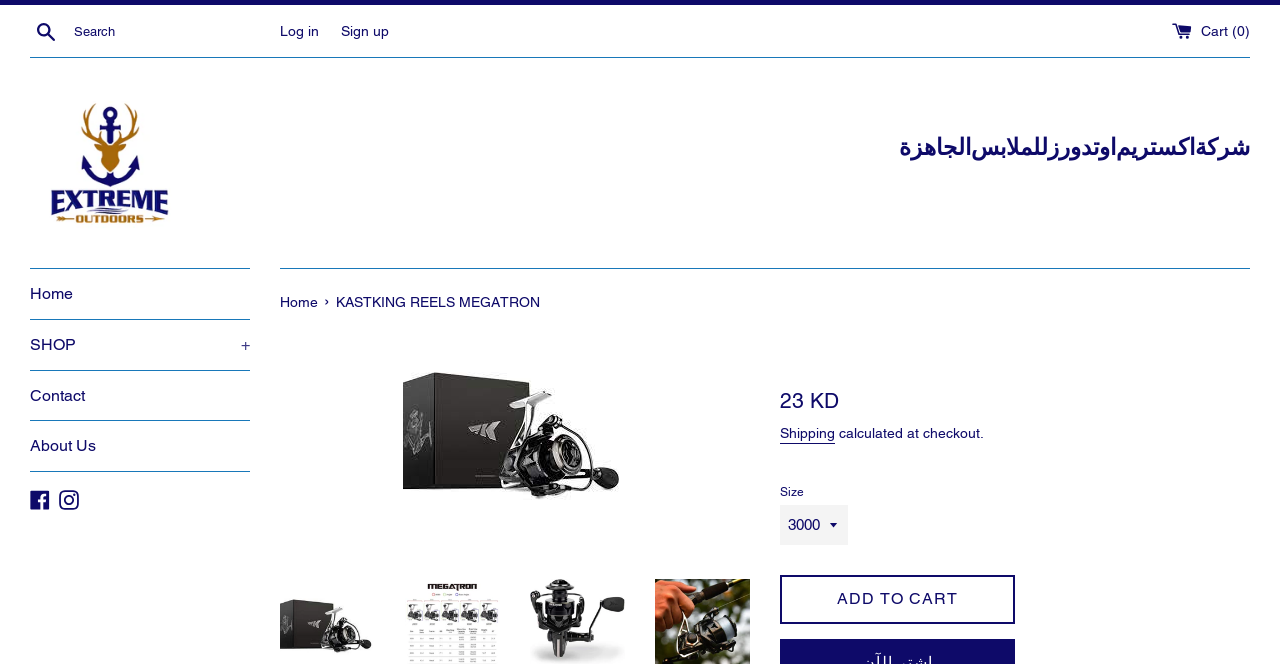Identify the bounding box coordinates for the element you need to click to achieve the following task: "Add to cart". Provide the bounding box coordinates as four float numbers between 0 and 1, in the form [left, top, right, bottom].

[0.609, 0.866, 0.793, 0.939]